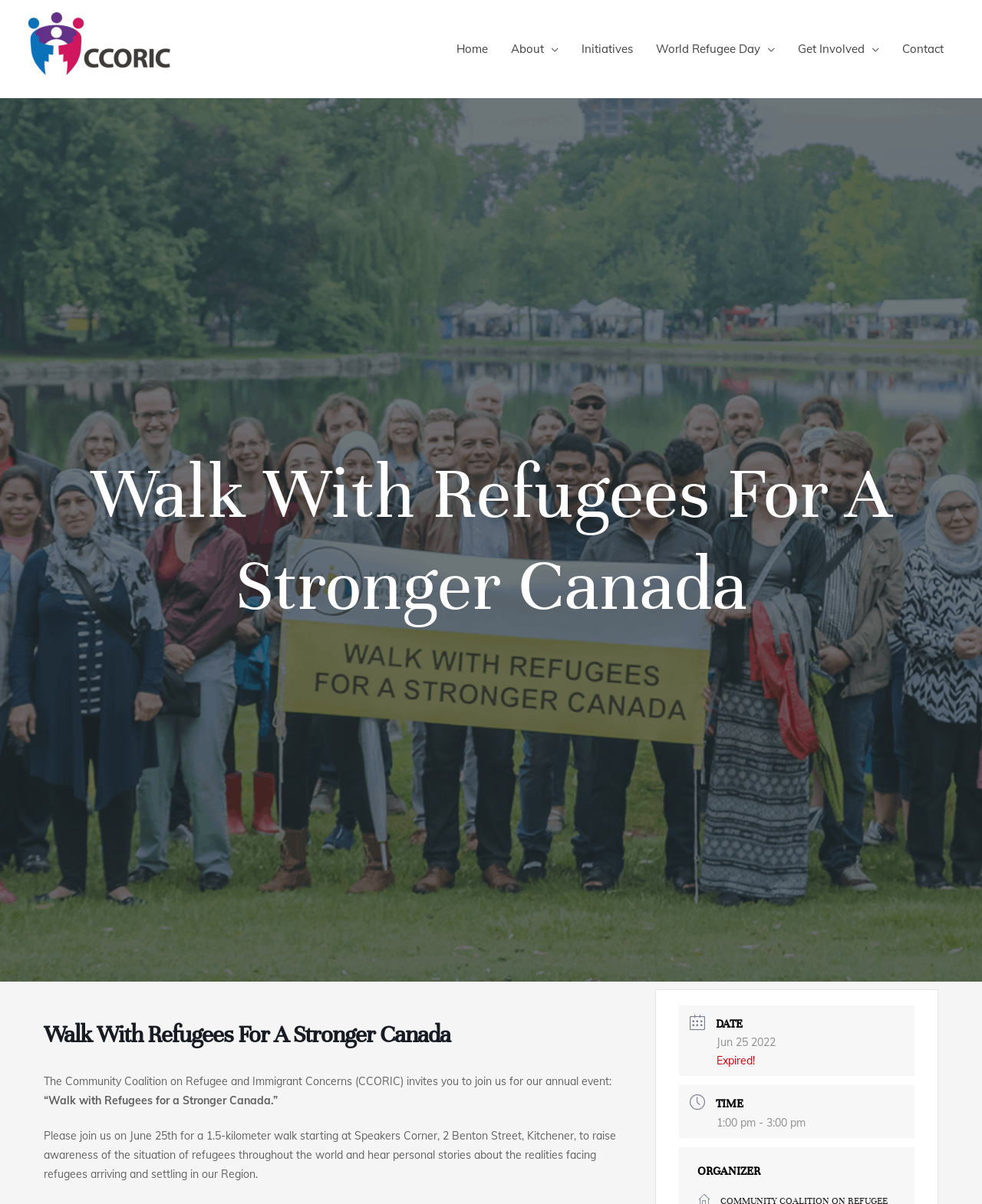What time does the event start?
Using the image as a reference, answer with just one word or a short phrase.

1:00 pm